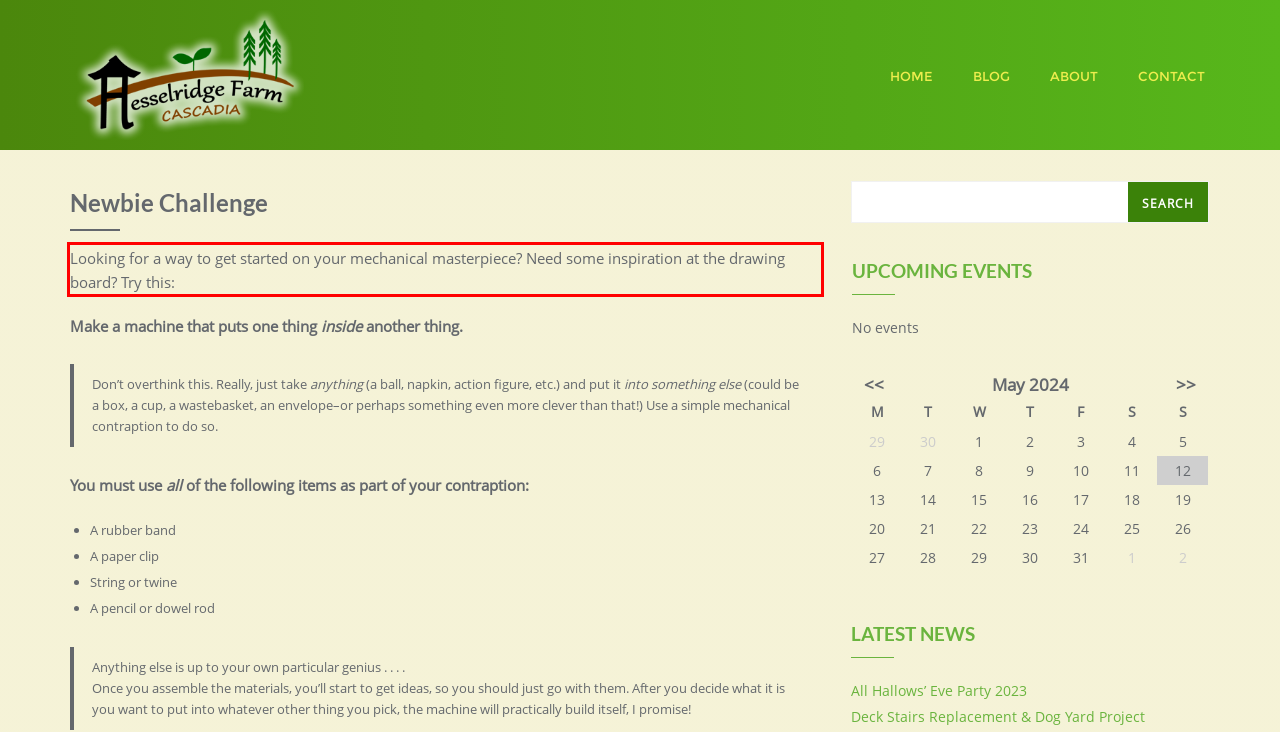You have a screenshot of a webpage with a UI element highlighted by a red bounding box. Use OCR to obtain the text within this highlighted area.

Looking for a way to get started on your mechanical masterpiece? Need some inspiration at the drawing board? Try this: